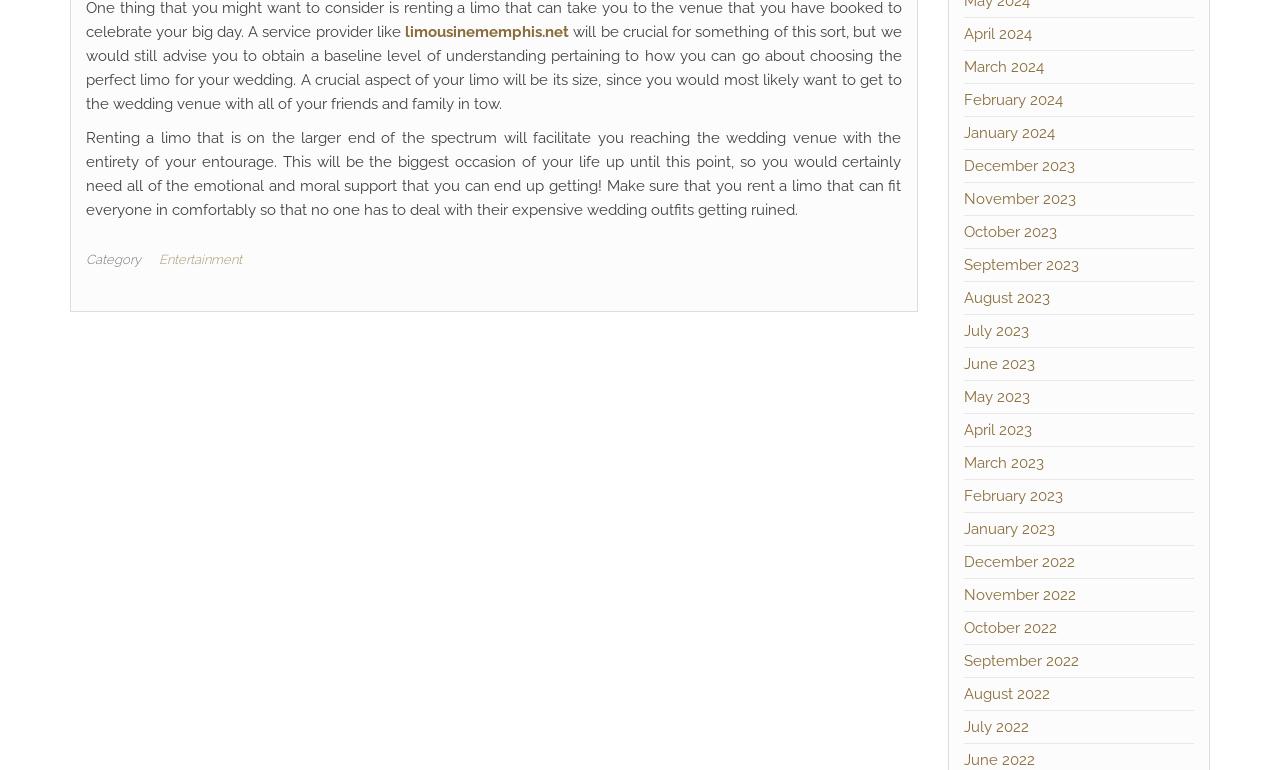Reply to the question with a single word or phrase:
What is the position of the link 'limousinememphis.net' on the webpage?

Top-left